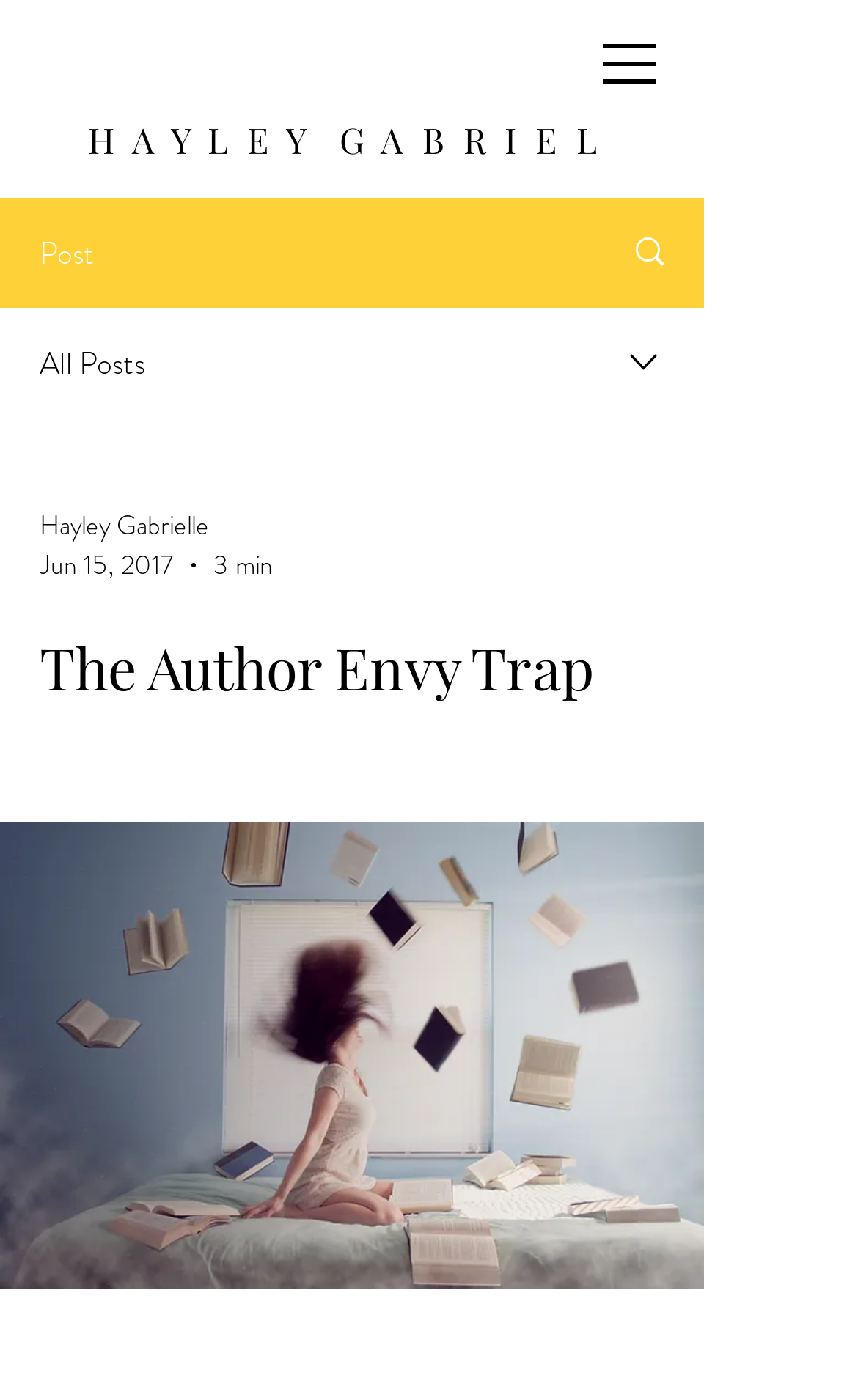Elaborate on the information and visuals displayed on the webpage.

The webpage appears to be a blog post titled "The Author Envy Trap" by Hayley Gabrielle, dated June 15, 2017. At the top of the page, there is a navigation menu labeled "Site" with a button that has a popup menu. To the left of the navigation menu, there is a heading with the author's name, Hayley Gabrielle.

Below the author's name, there are several elements aligned horizontally. On the left, there is a static text "Post" and a link with an image. To the right of the link, there is an image and a combobox with a dropdown menu. The combobox displays the author's name, the date, and the reading time of the post, which is 3 minutes.

Further down the page, there is a heading with the title of the blog post, "The Author Envy Trap". Below the title, there is a large block of content, which is not explicitly described in the accessibility tree. However, based on the meta description, it is likely that the content discusses how to use the work of favorite authors to motivate rather than discourage one's own writing.

At the bottom of the page, there is a button that spans the entire width of the page.